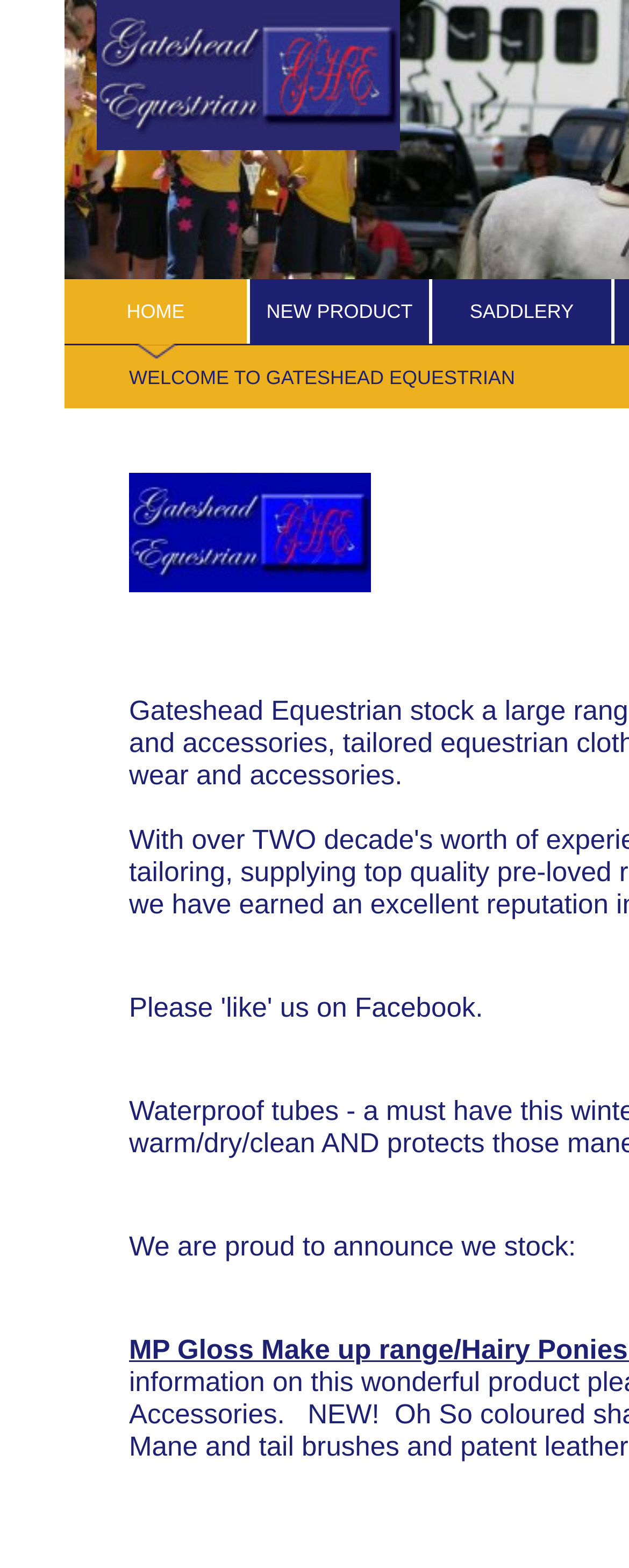Find the bounding box of the UI element described as follows: "New Product".

[0.392, 0.178, 0.682, 0.219]